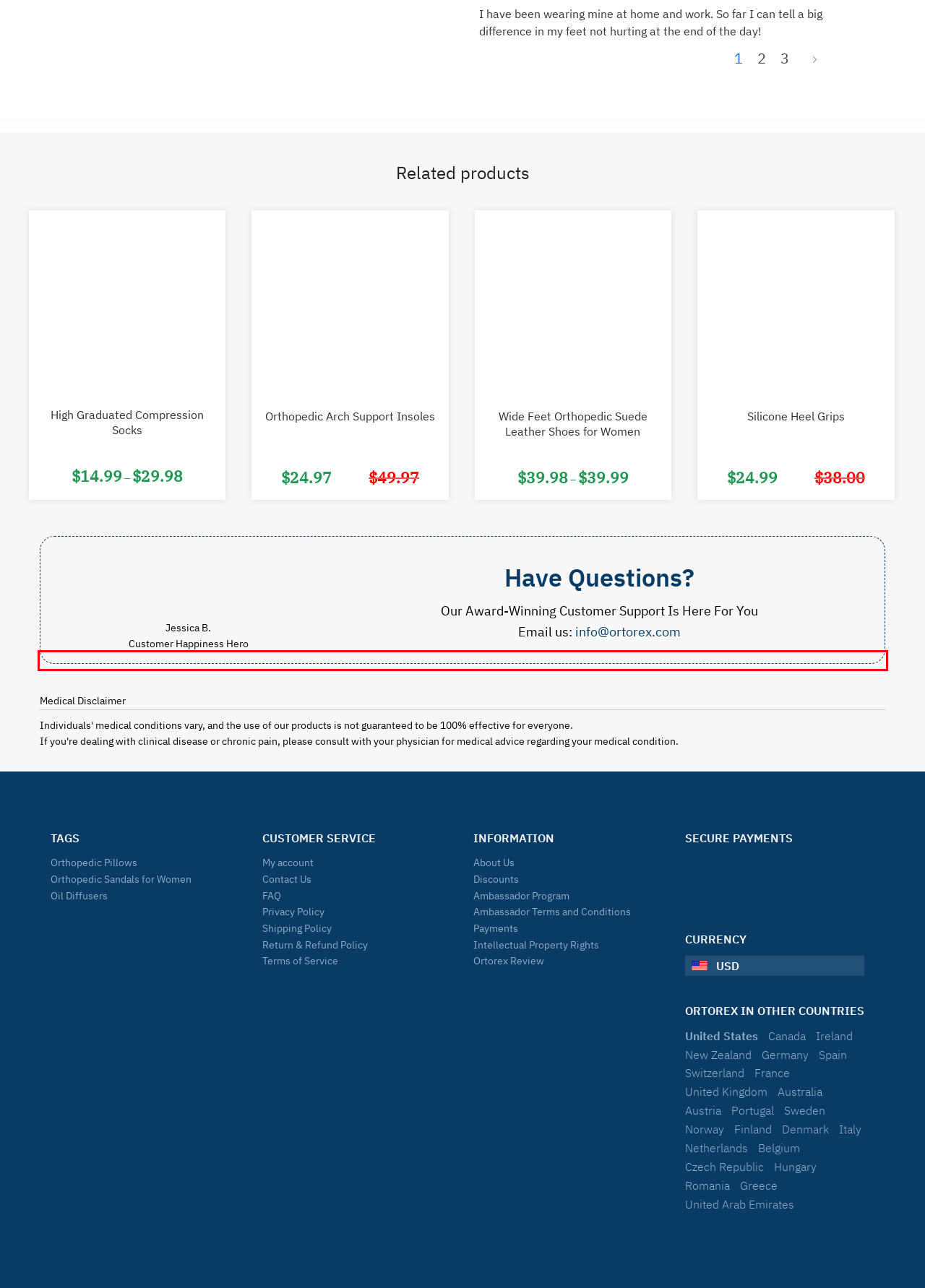Within the screenshot of the webpage, there is a red rectangle. Please recognize and generate the text content inside this red bounding box.

If you're dealing with clinical disease or chronic pain, please consult with your physician for medical advice regarding your medical condition.